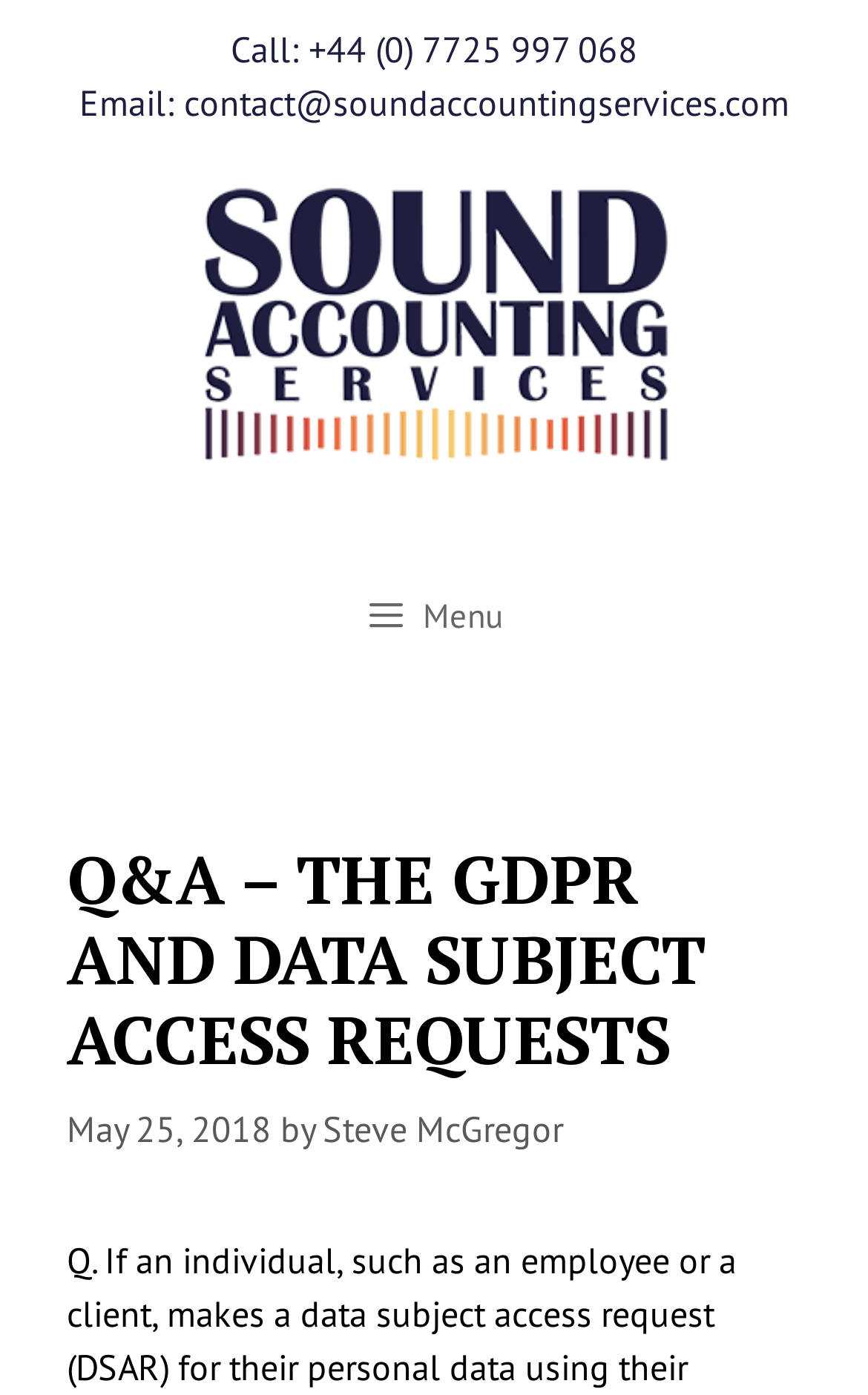From the image, can you give a detailed response to the question below:
What is the email address to contact?

I found the email address by looking at the top section of the webpage, where the contact information is displayed. The email address is written in a link element.